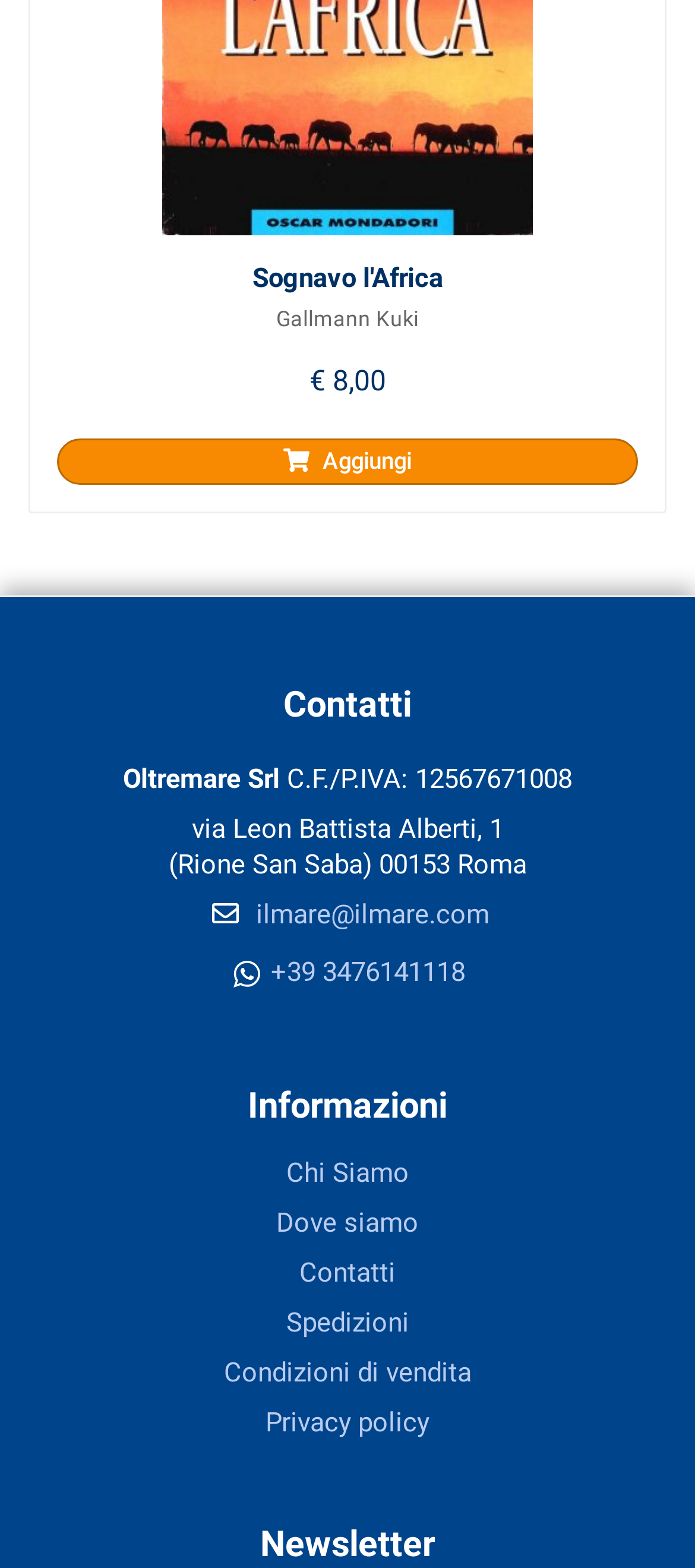Identify the bounding box coordinates of the HTML element based on this description: "Sobre nosotros".

None